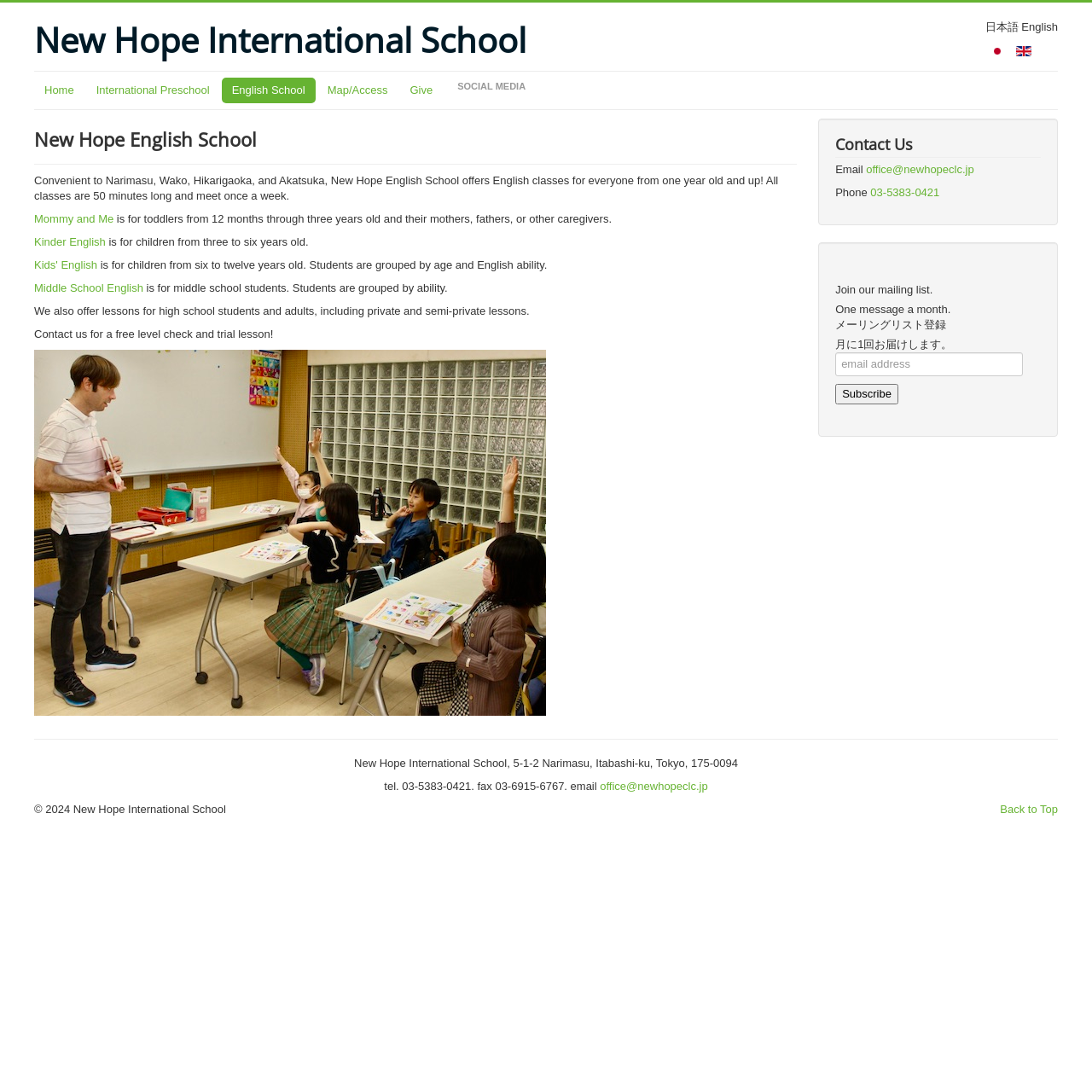Identify the bounding box coordinates necessary to click and complete the given instruction: "Click on CONTACT LENSES".

None